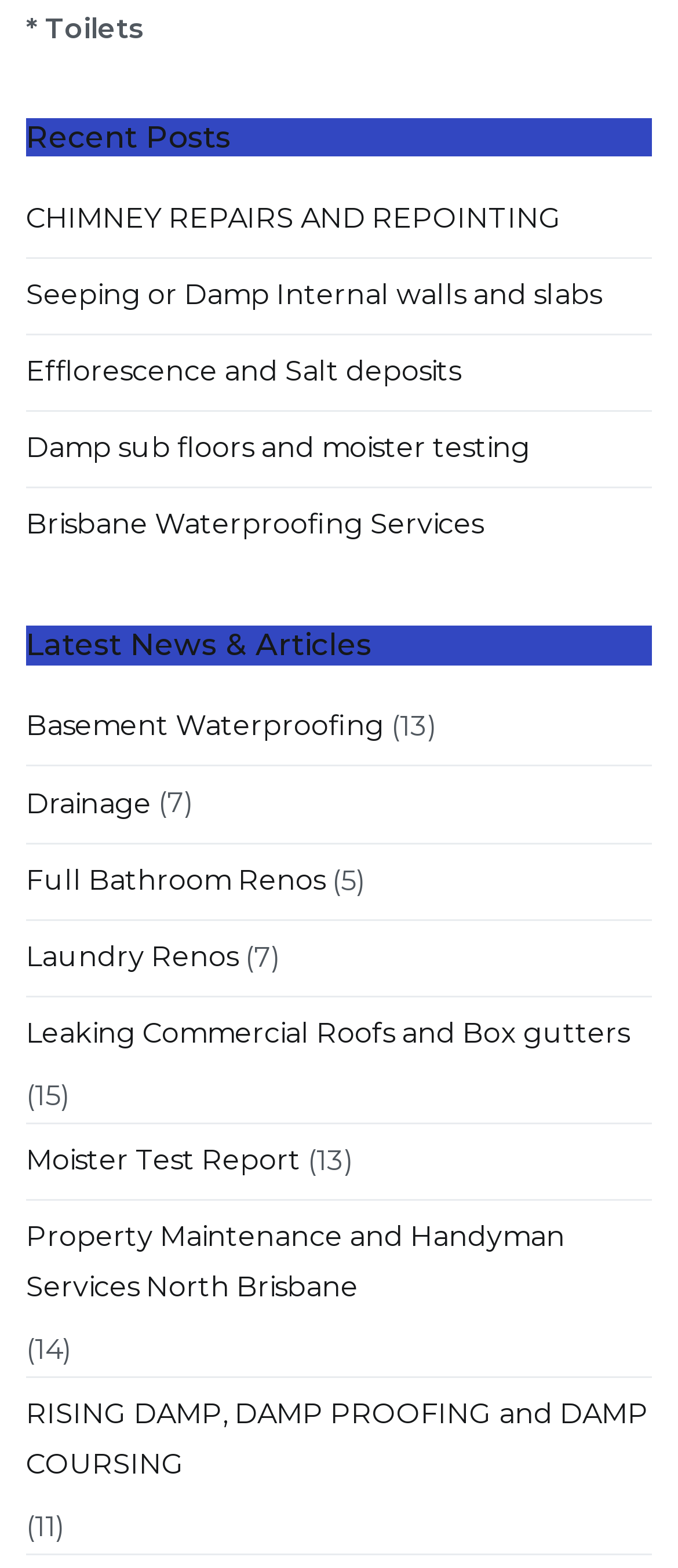How many links are there under 'Recent Posts'?
Using the image, provide a concise answer in one word or a short phrase.

6